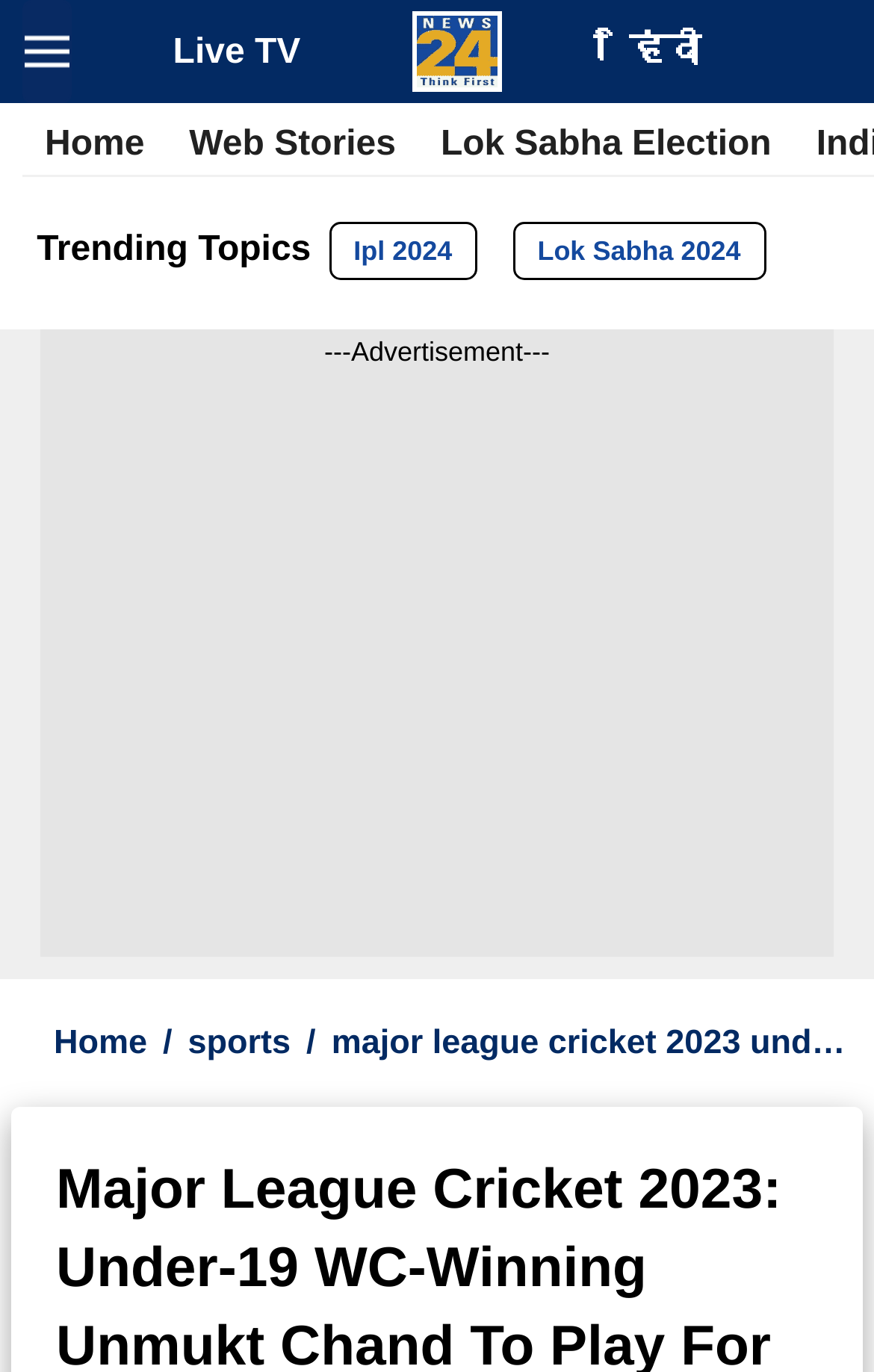With reference to the screenshot, provide a detailed response to the question below:
How many teams will participate in the inaugural season of MLC?

The meta description of the webpage mentions that 'a total of 6 teams will face each' in the inaugural season of Major League Cricket, which implies that 6 teams will participate in the inaugural season.